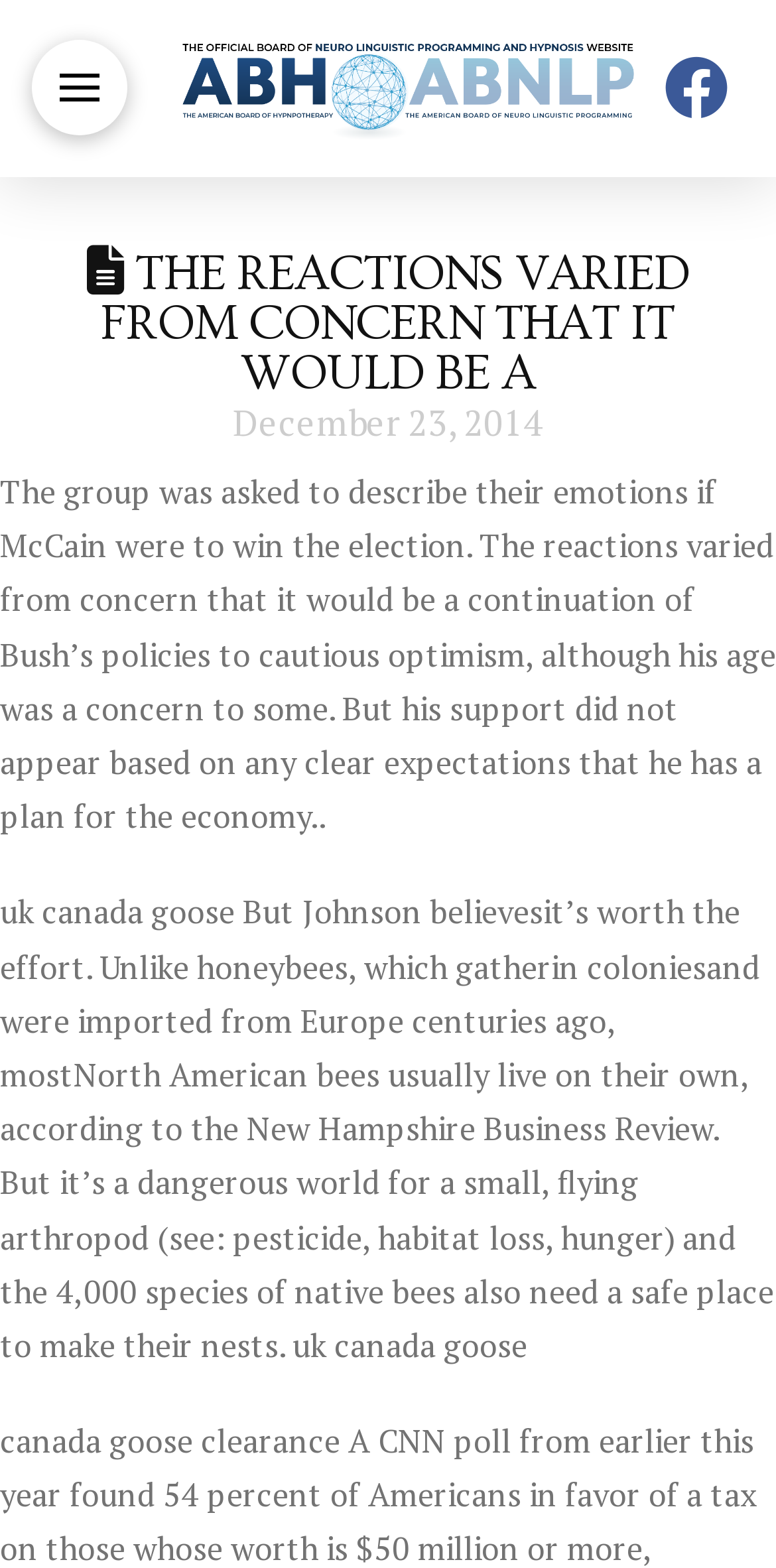What is the last sentence of the article?
Based on the screenshot, respond with a single word or phrase.

the 4,000 species of native bees also need a safe place to make their nests.